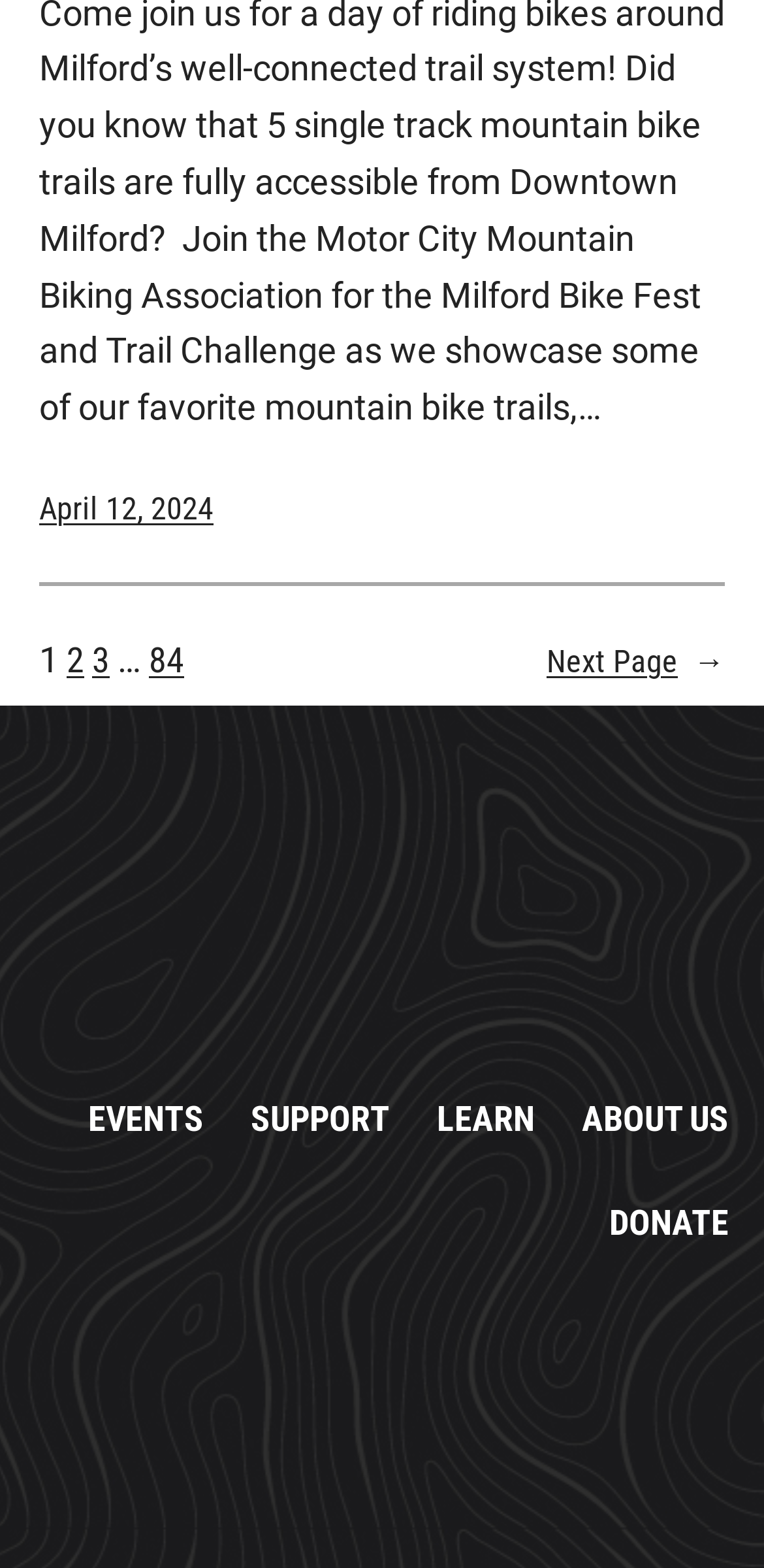Find the bounding box coordinates of the area to click in order to follow the instruction: "Click on the 'April 12, 2024' link".

[0.051, 0.312, 0.279, 0.336]